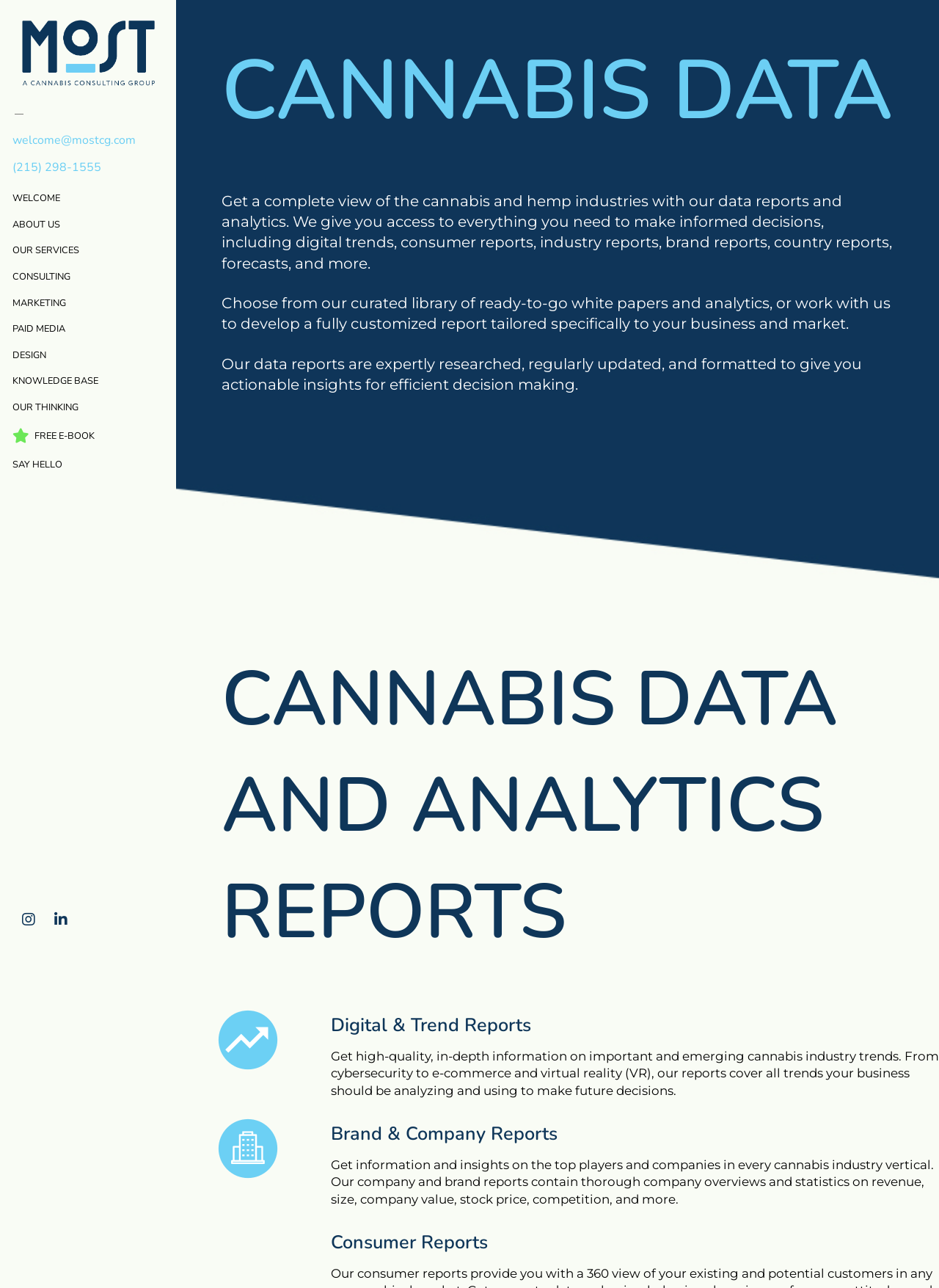Select the bounding box coordinates of the element I need to click to carry out the following instruction: "Click the 'OUR SERVICES' link".

[0.0, 0.185, 0.118, 0.205]